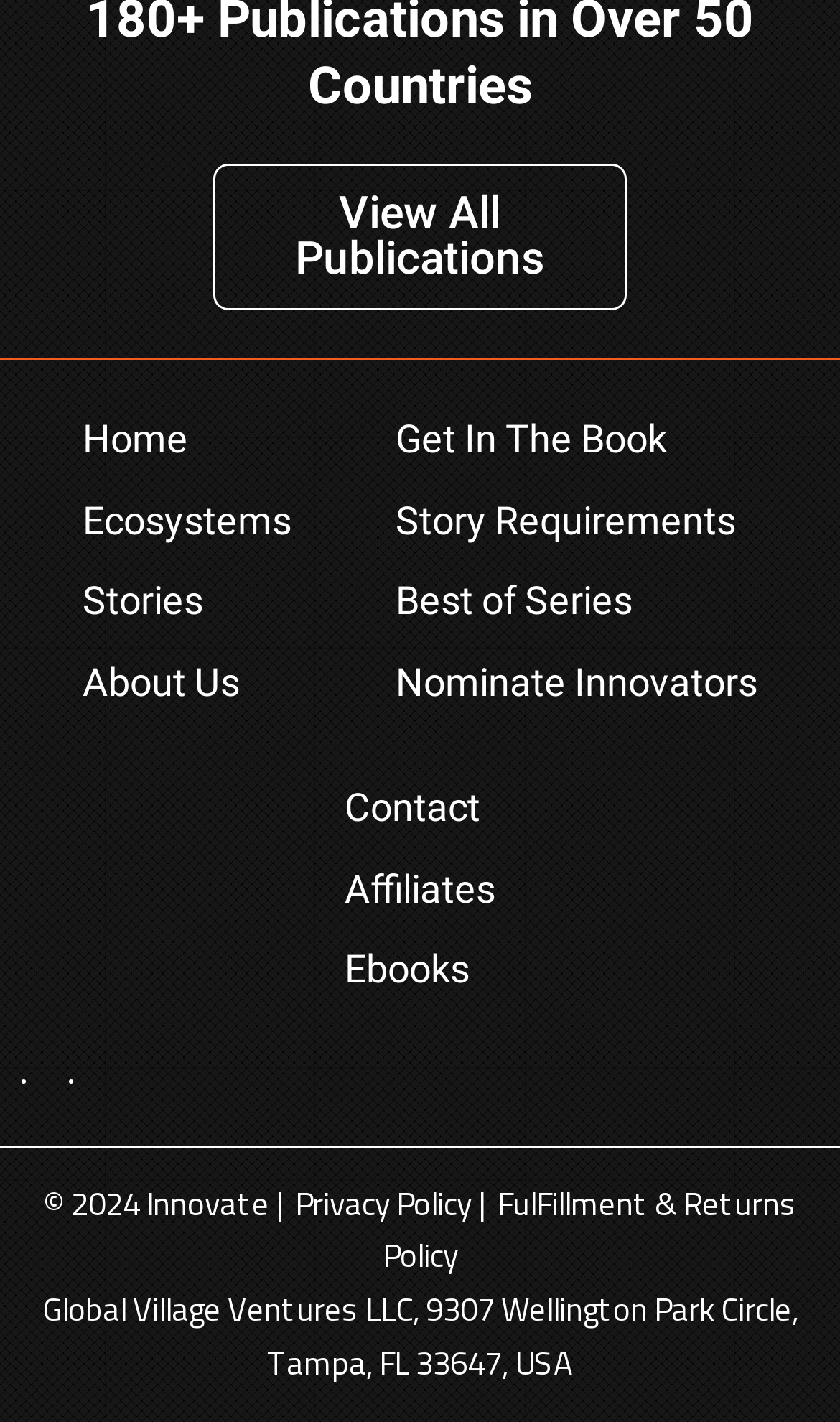Provide the bounding box coordinates for the area that should be clicked to complete the instruction: "View all publications".

[0.253, 0.115, 0.747, 0.219]